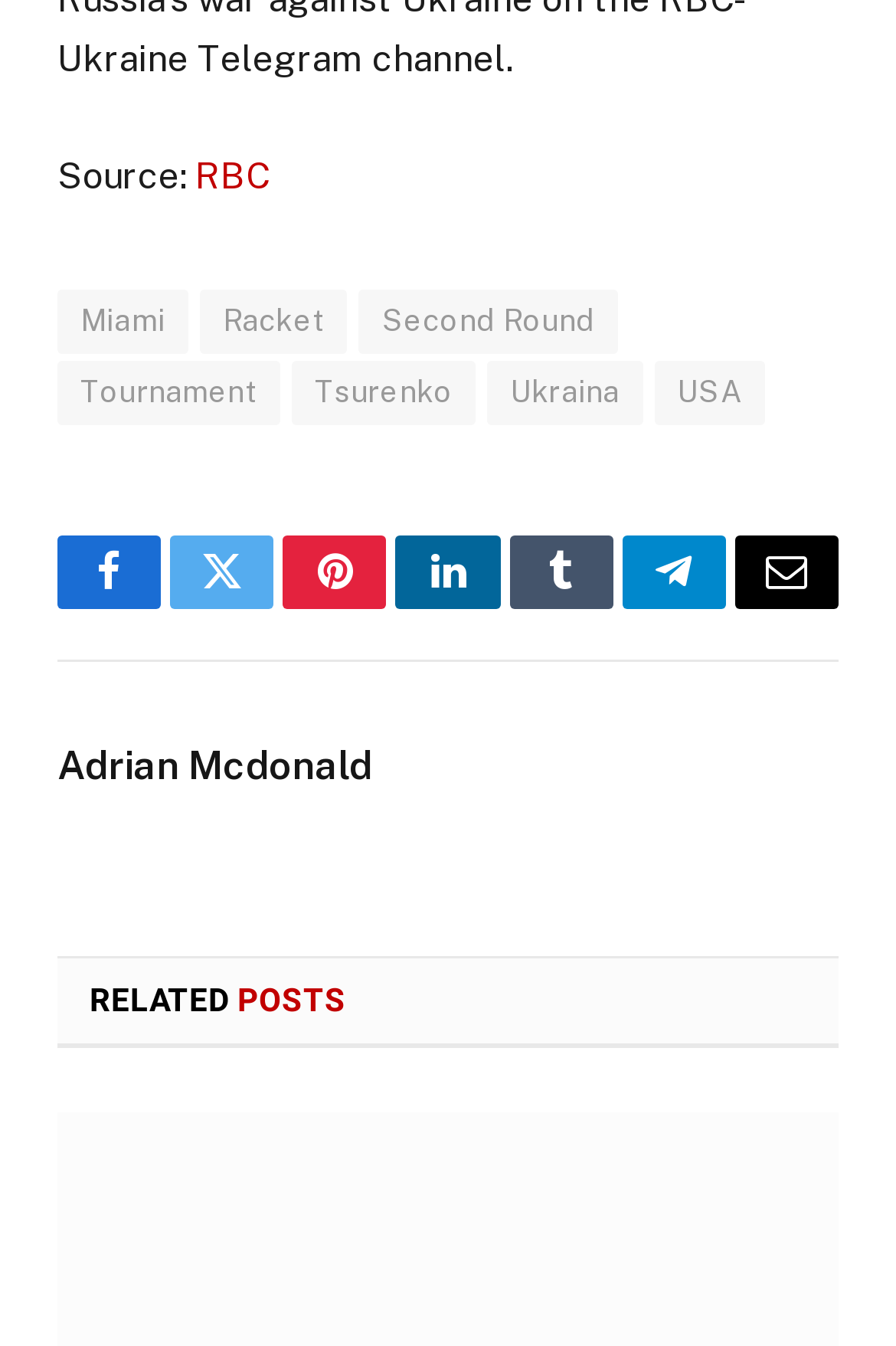Find the bounding box coordinates for the element that must be clicked to complete the instruction: "Visit Miami page". The coordinates should be four float numbers between 0 and 1, indicated as [left, top, right, bottom].

[0.064, 0.215, 0.21, 0.263]